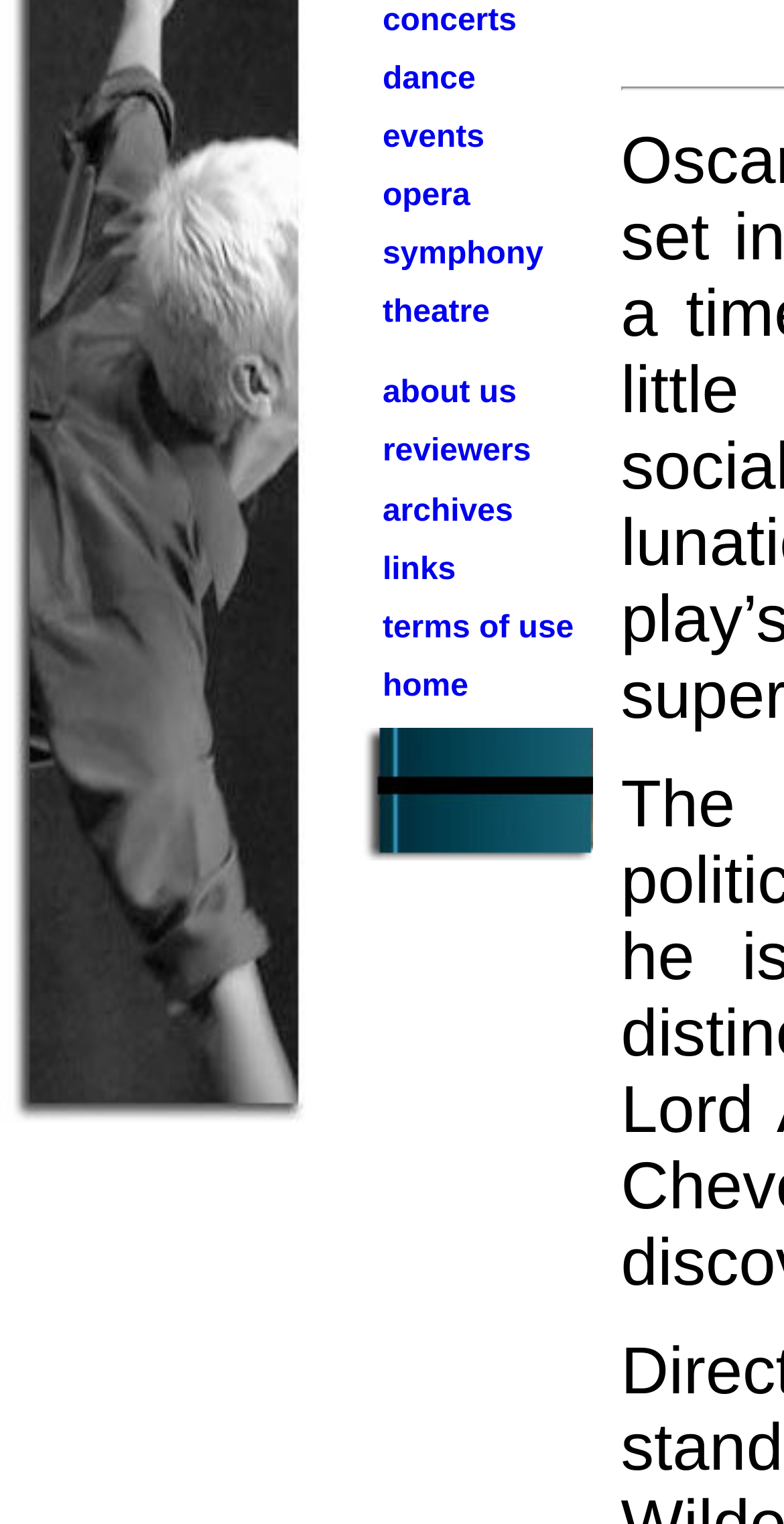Determine the bounding box coordinates for the UI element described. Format the coordinates as (top-left x, top-left y, bottom-right x, bottom-right y) and ensure all values are between 0 and 1. Element description: theatre

[0.488, 0.194, 0.625, 0.216]